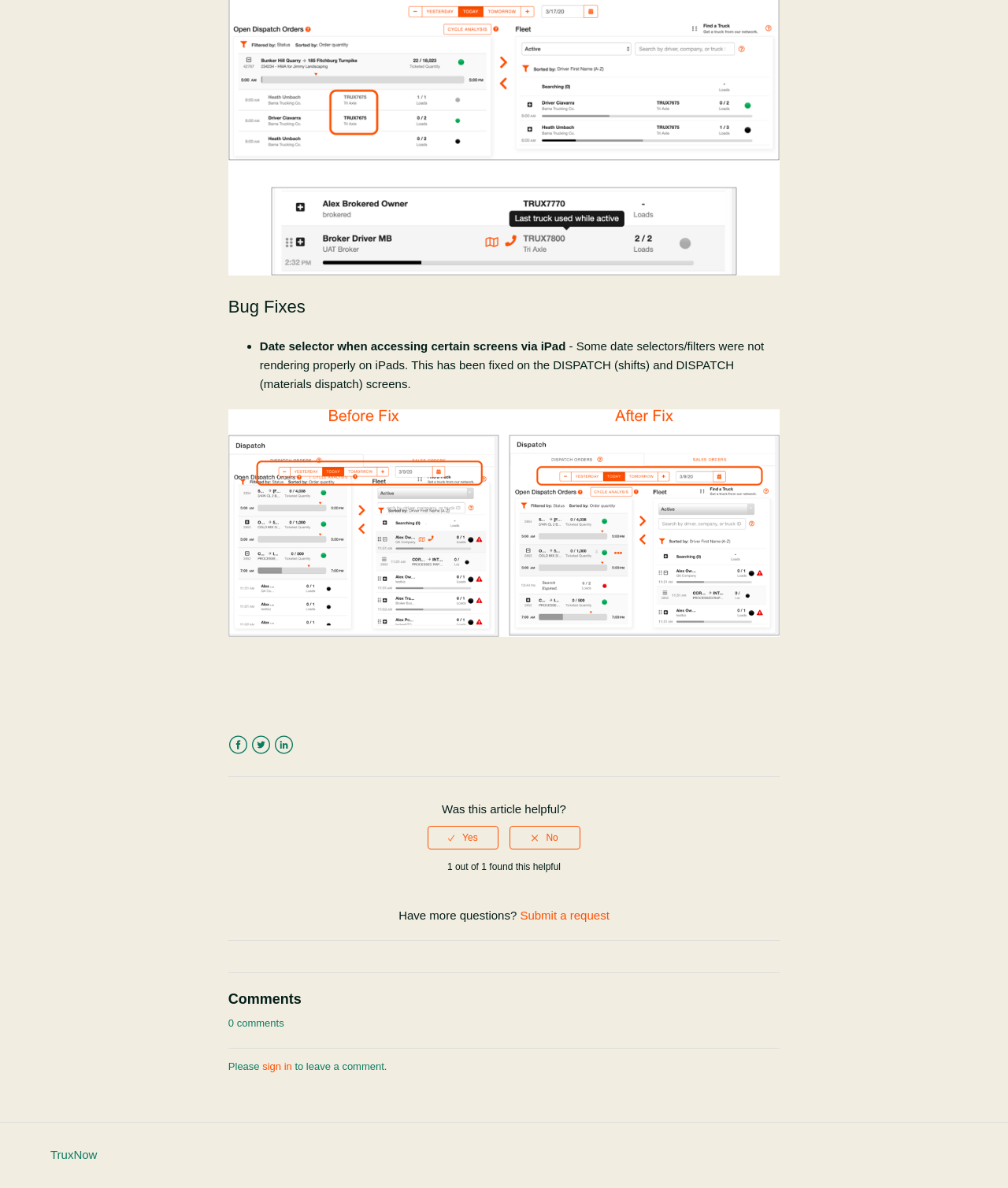Show the bounding box coordinates for the element that needs to be clicked to execute the following instruction: "Click Submit a request". Provide the coordinates in the form of four float numbers between 0 and 1, i.e., [left, top, right, bottom].

[0.516, 0.765, 0.605, 0.776]